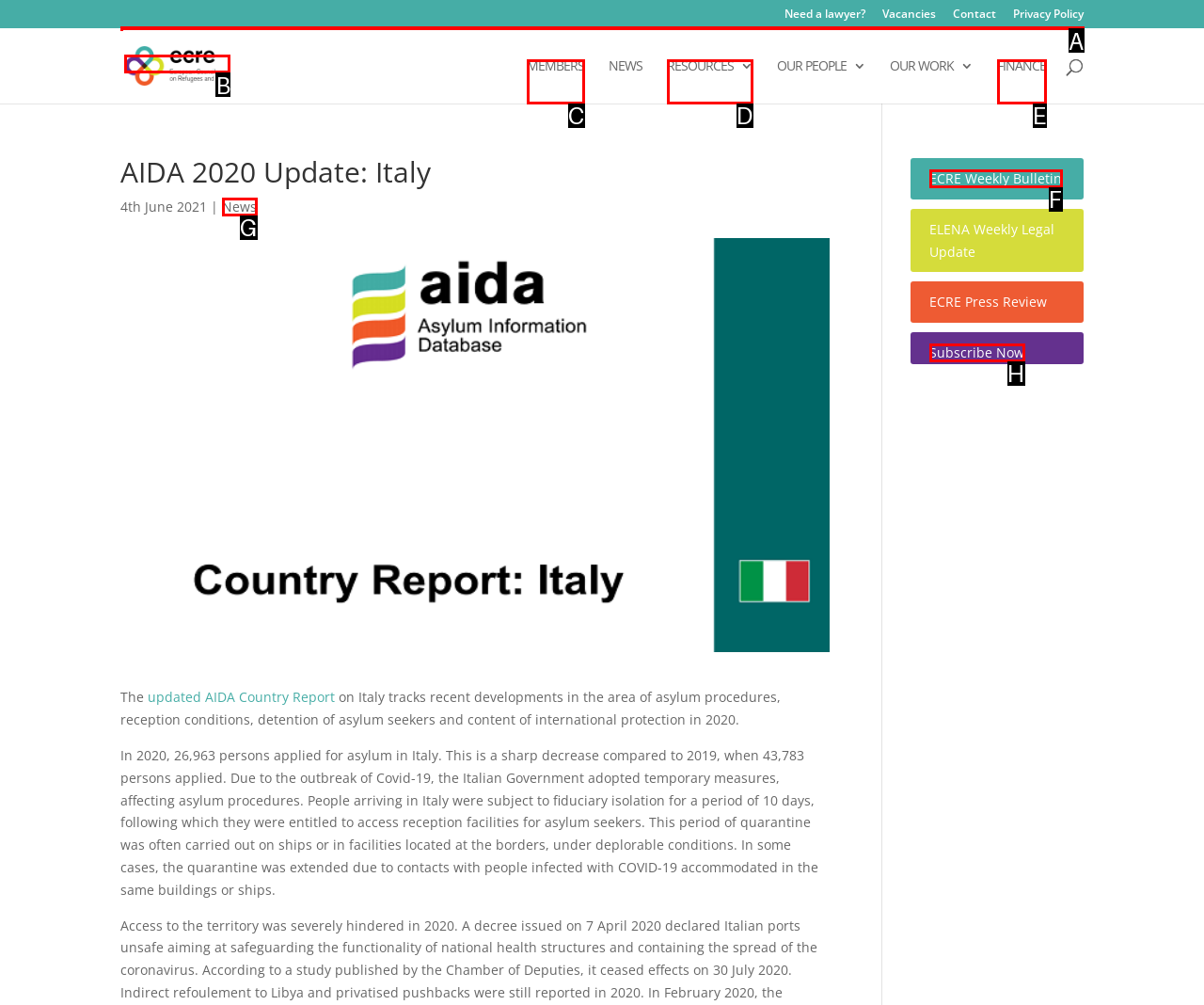Select the appropriate letter to fulfill the given instruction: Search for something
Provide the letter of the correct option directly.

A